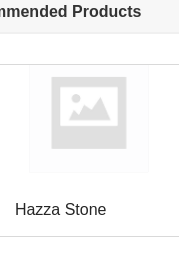Please provide a brief answer to the question using only one word or phrase: 
What type of products are likely featured?

Building materials